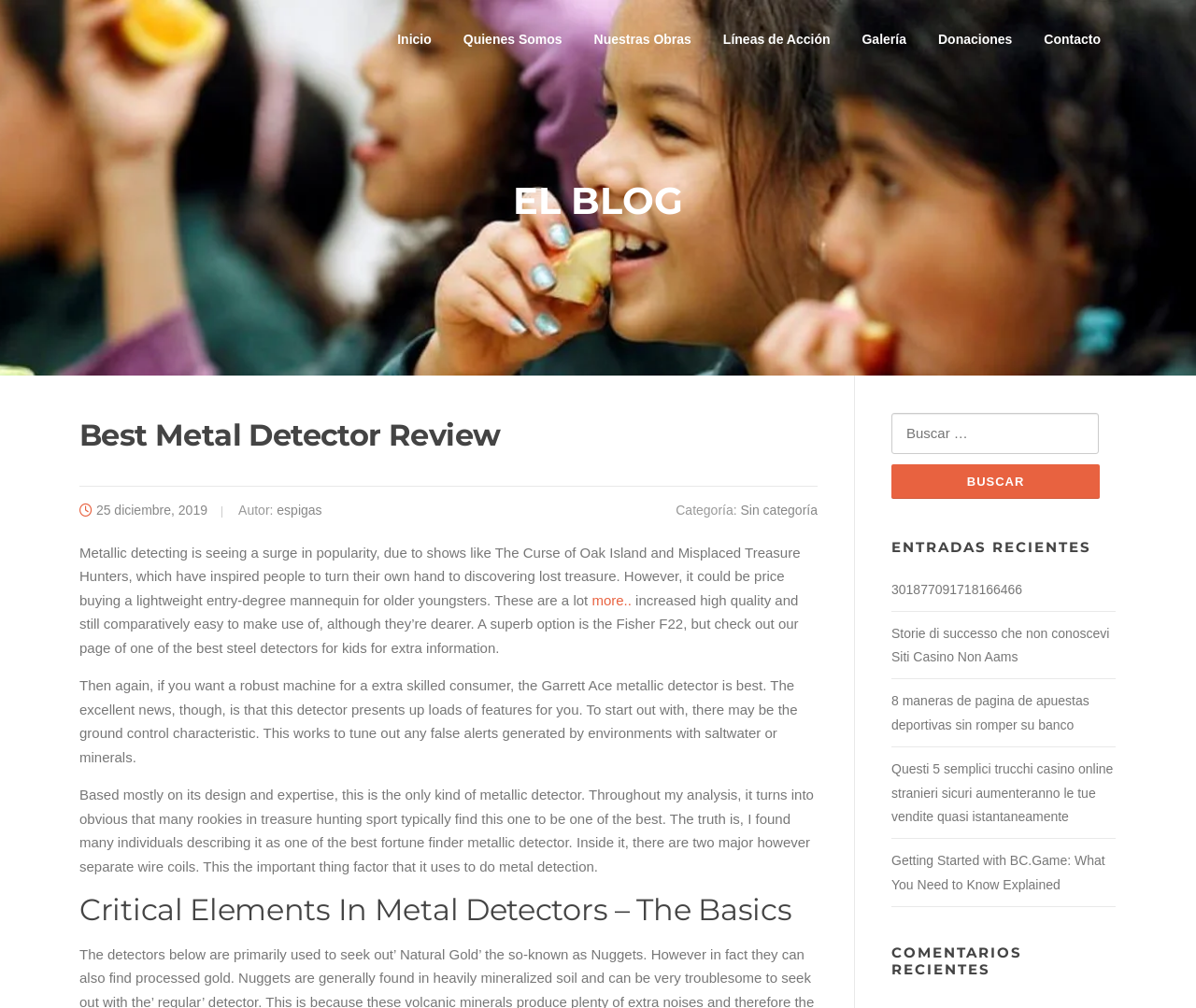What is the name of the blog?
Please ensure your answer is as detailed and informative as possible.

The name of the blog can be found in the heading element with the text 'EL BLOG' which is located at the top of the webpage.